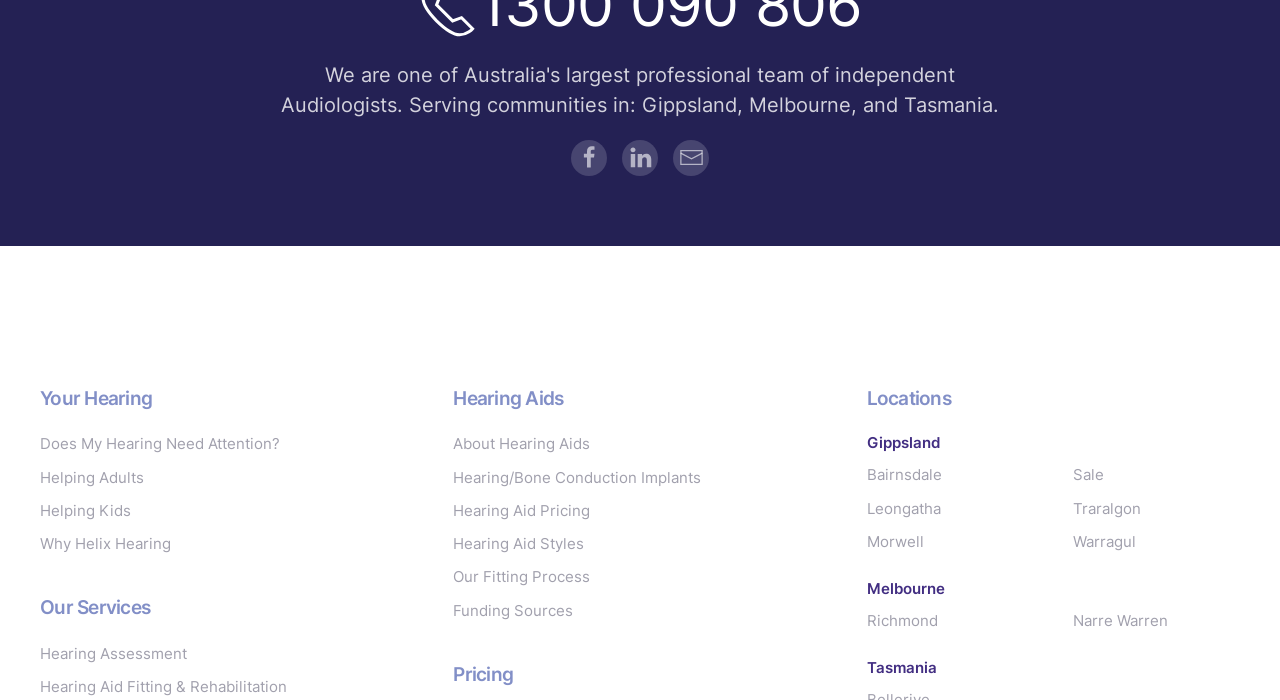Where are Helix Hearing's locations?
Please elaborate on the answer to the question with detailed information.

By examining the links under the 'Locations' heading, I can see that Helix Hearing has locations in Gippsland, Melbourne, and Tasmania. These locations are further divided into specific cities and towns, such as Bairnsdale, Leongatha, and Richmond.